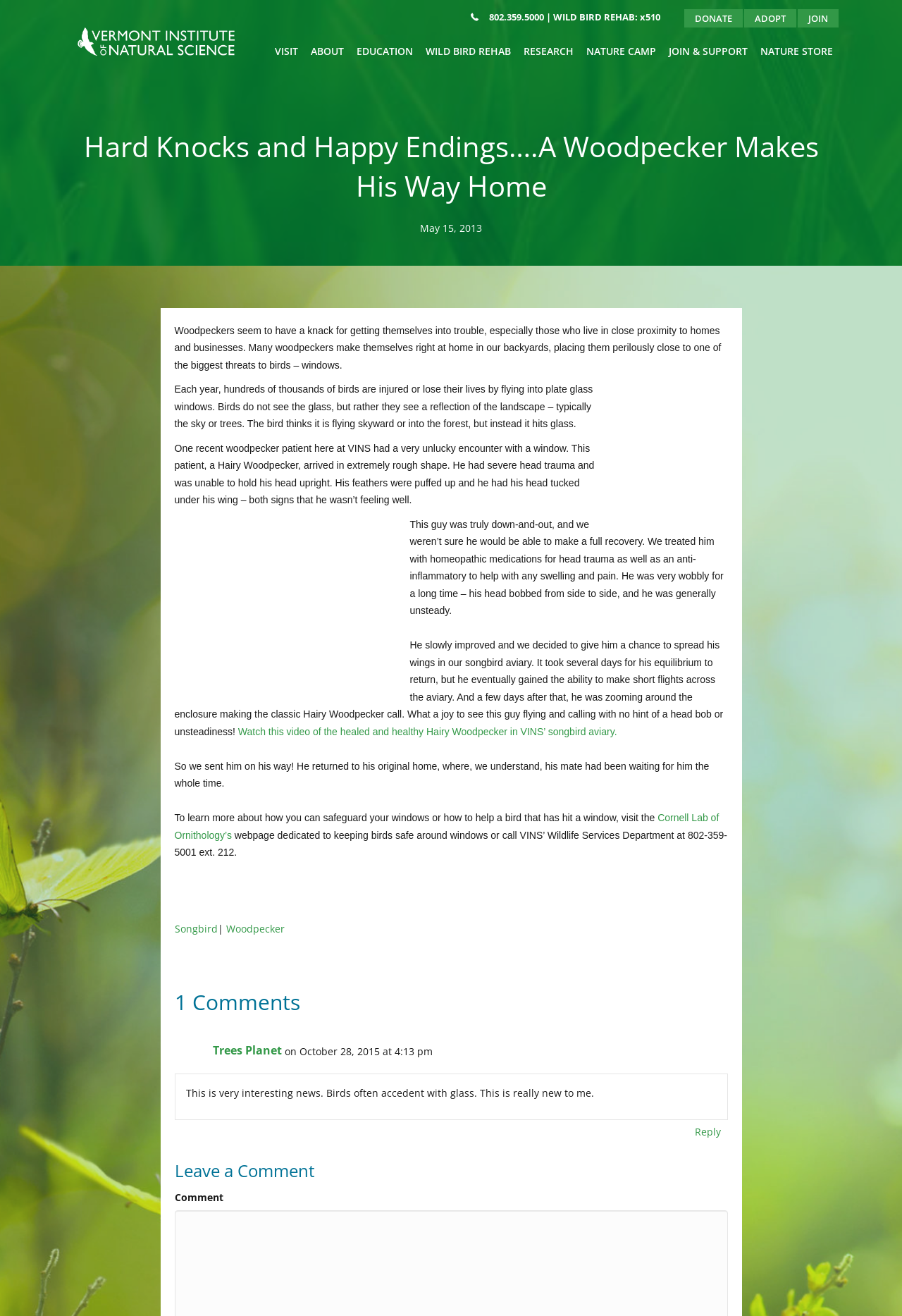Please identify the coordinates of the bounding box for the clickable region that will accomplish this instruction: "Click DONATE to support".

[0.759, 0.007, 0.823, 0.021]